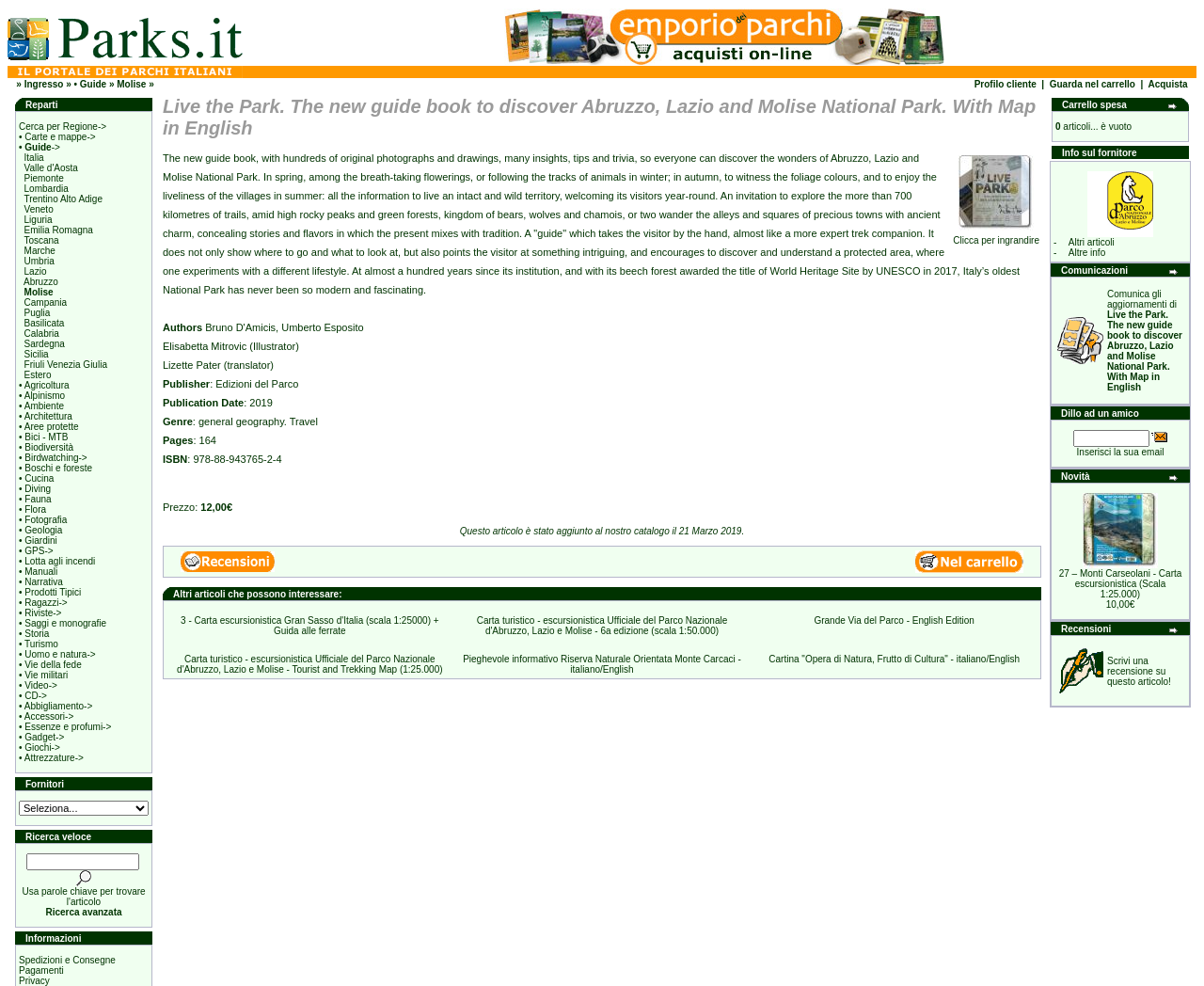What is the main topic of this webpage? Based on the screenshot, please respond with a single word or phrase.

National Park